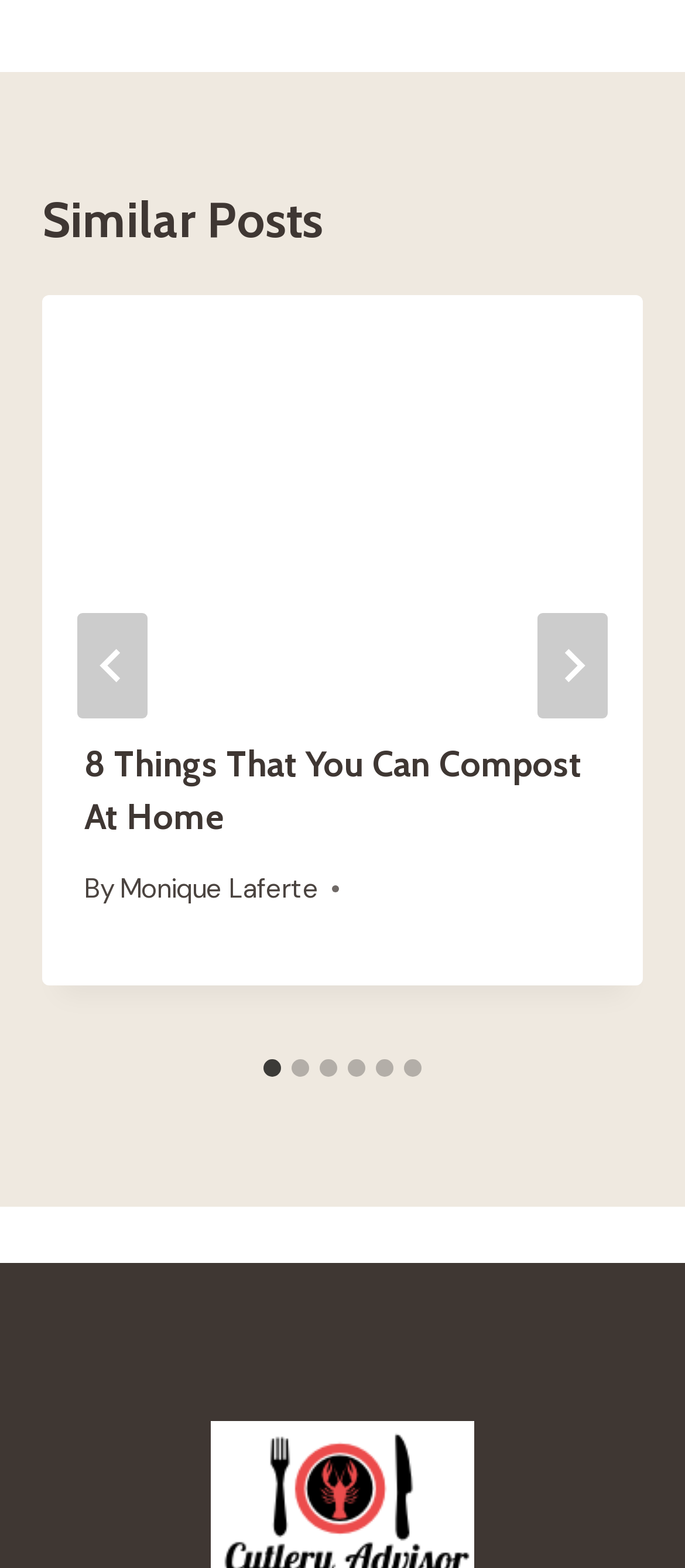Highlight the bounding box coordinates of the region I should click on to meet the following instruction: "View post '8 Things That You Can Compost At Home'".

[0.062, 0.188, 0.938, 0.443]